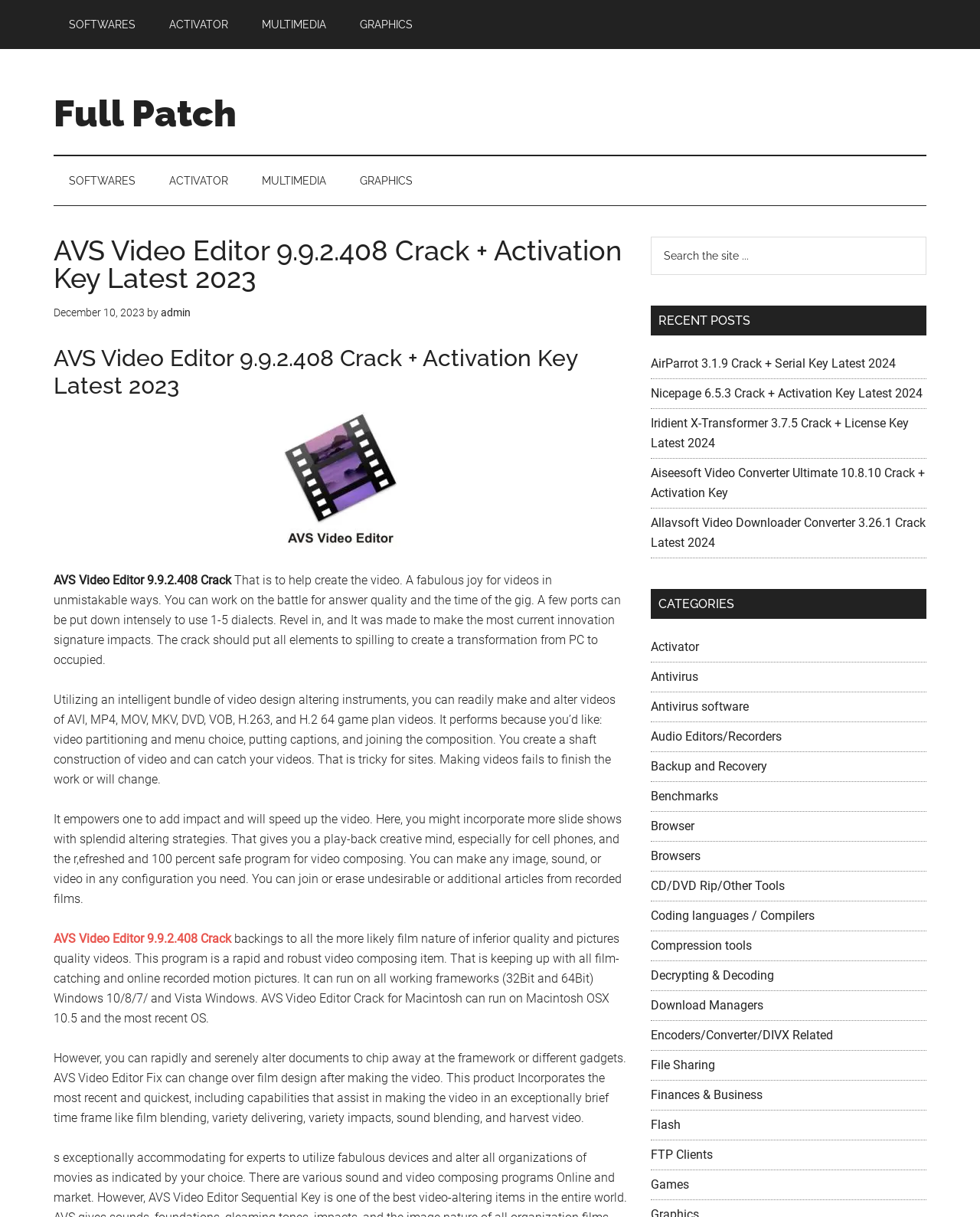Locate the bounding box coordinates of the element to click to perform the following action: 'Click on SOFTWARES'. The coordinates should be given as four float values between 0 and 1, in the form of [left, top, right, bottom].

[0.055, 0.0, 0.154, 0.04]